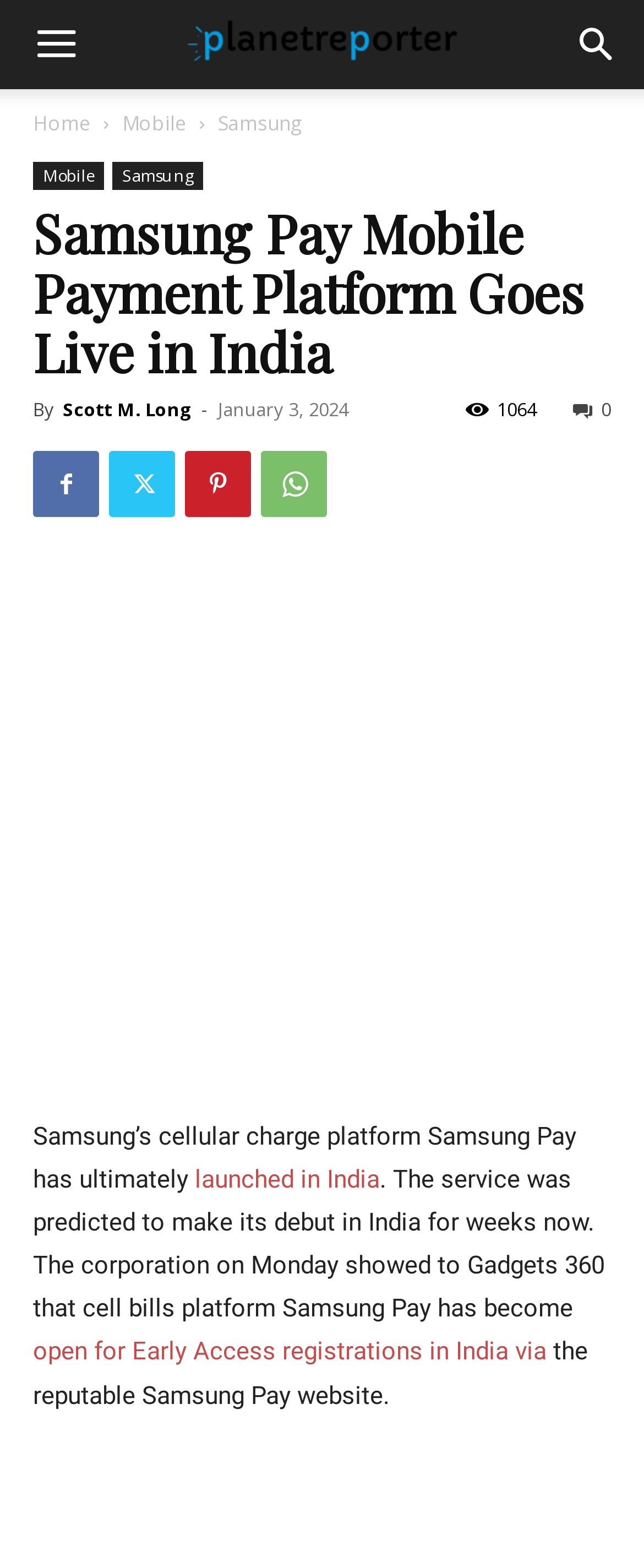Please find the bounding box coordinates of the element that must be clicked to perform the given instruction: "Click the Menu button". The coordinates should be four float numbers from 0 to 1, i.e., [left, top, right, bottom].

[0.005, 0.0, 0.169, 0.057]